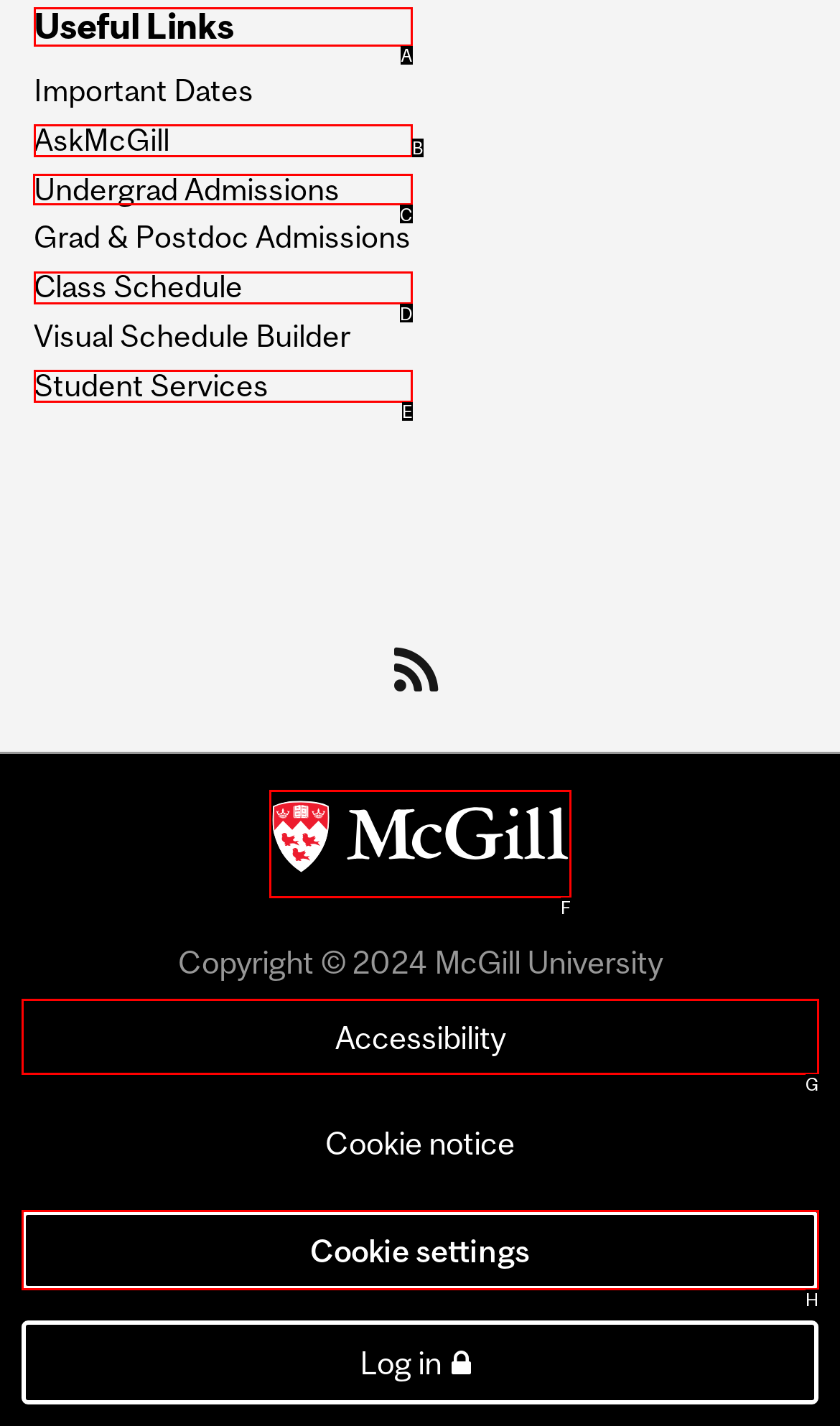Please identify the correct UI element to click for the task: Go to Undergrad Admissions Respond with the letter of the appropriate option.

C